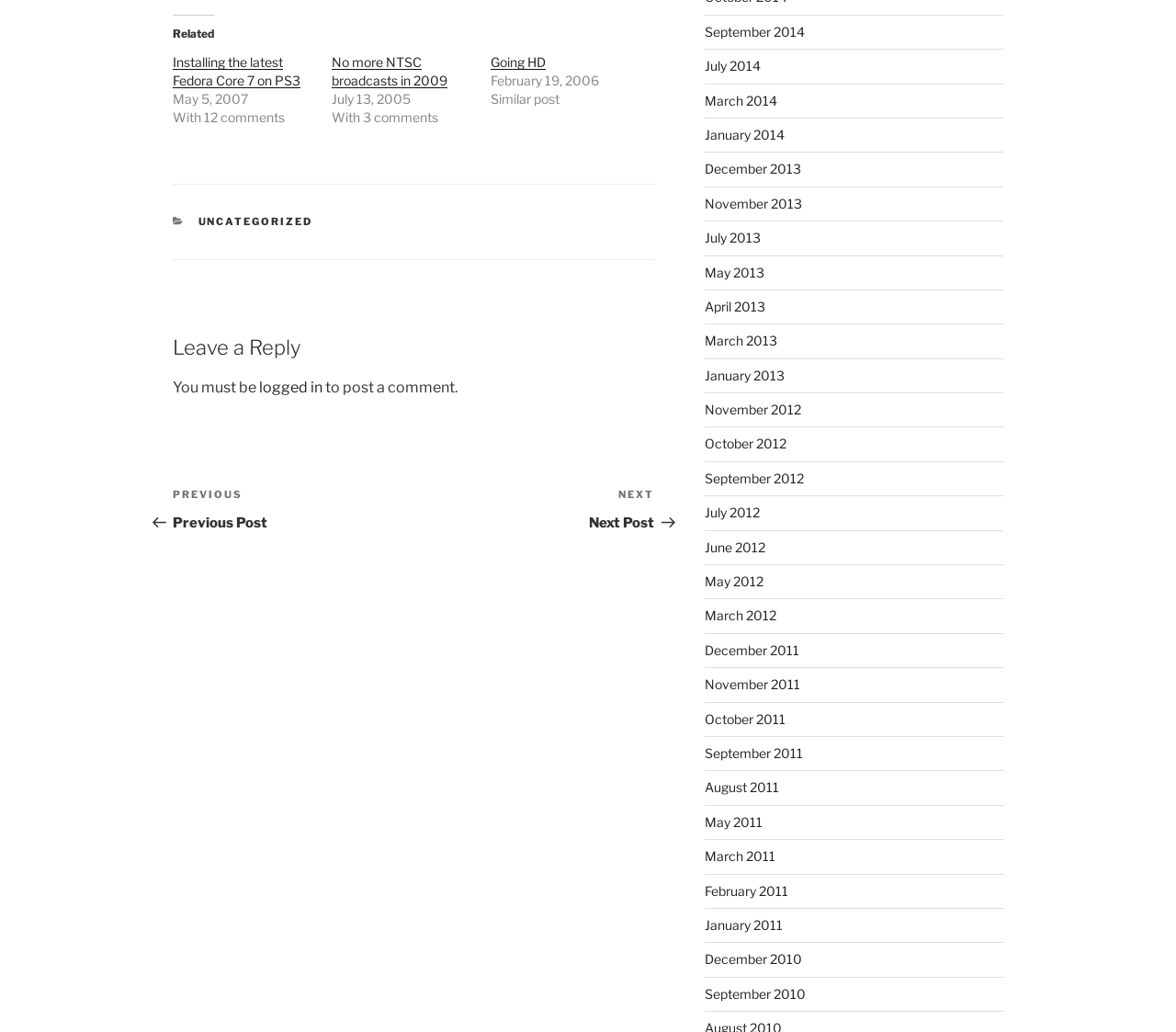Answer briefly with one word or phrase:
What is the purpose of the 'Leave a Reply' section?

To post a comment